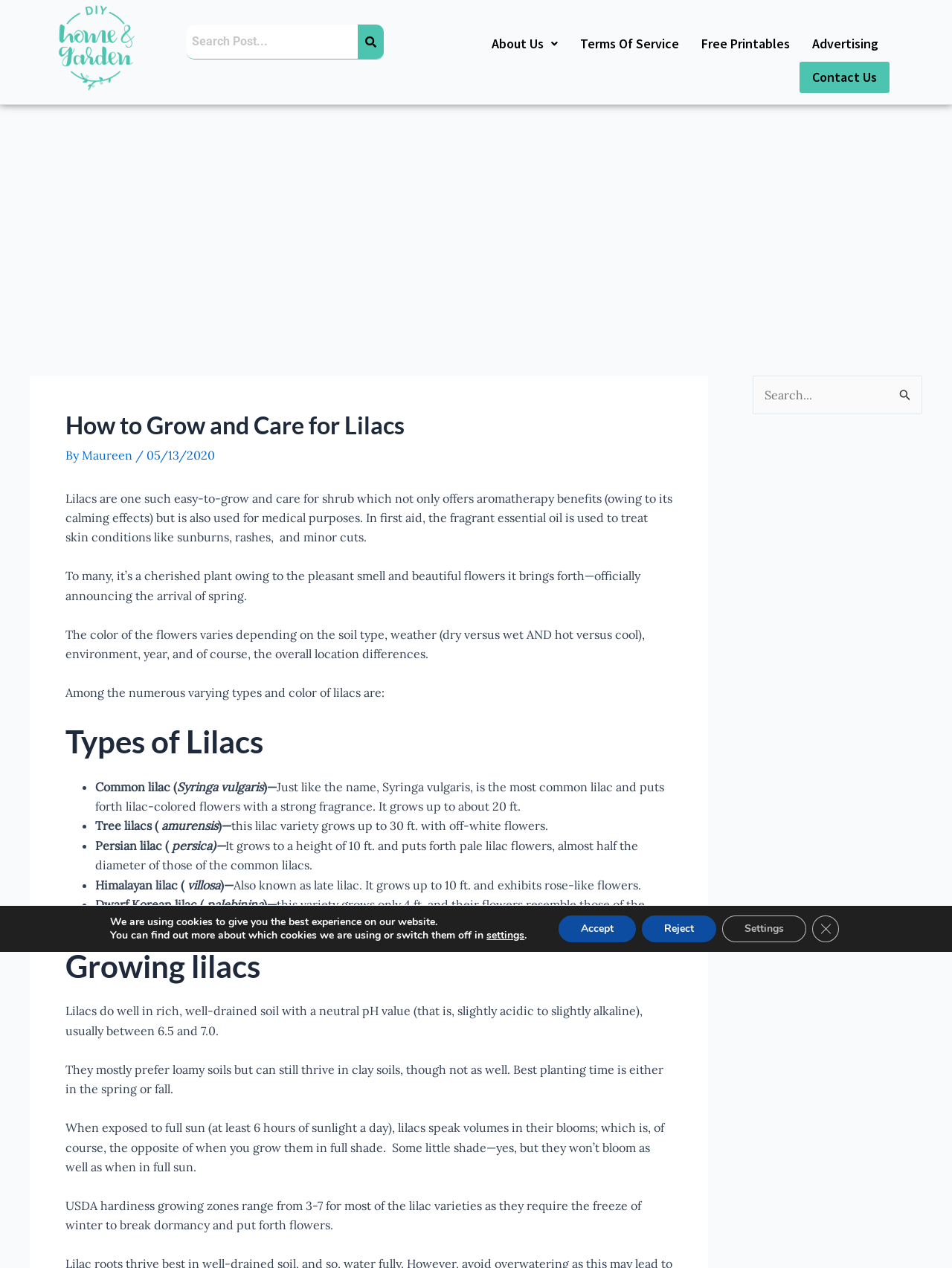Find the bounding box coordinates for the HTML element described as: "Close GDPR Cookie Banner". The coordinates should consist of four float values between 0 and 1, i.e., [left, top, right, bottom].

[0.853, 0.722, 0.881, 0.743]